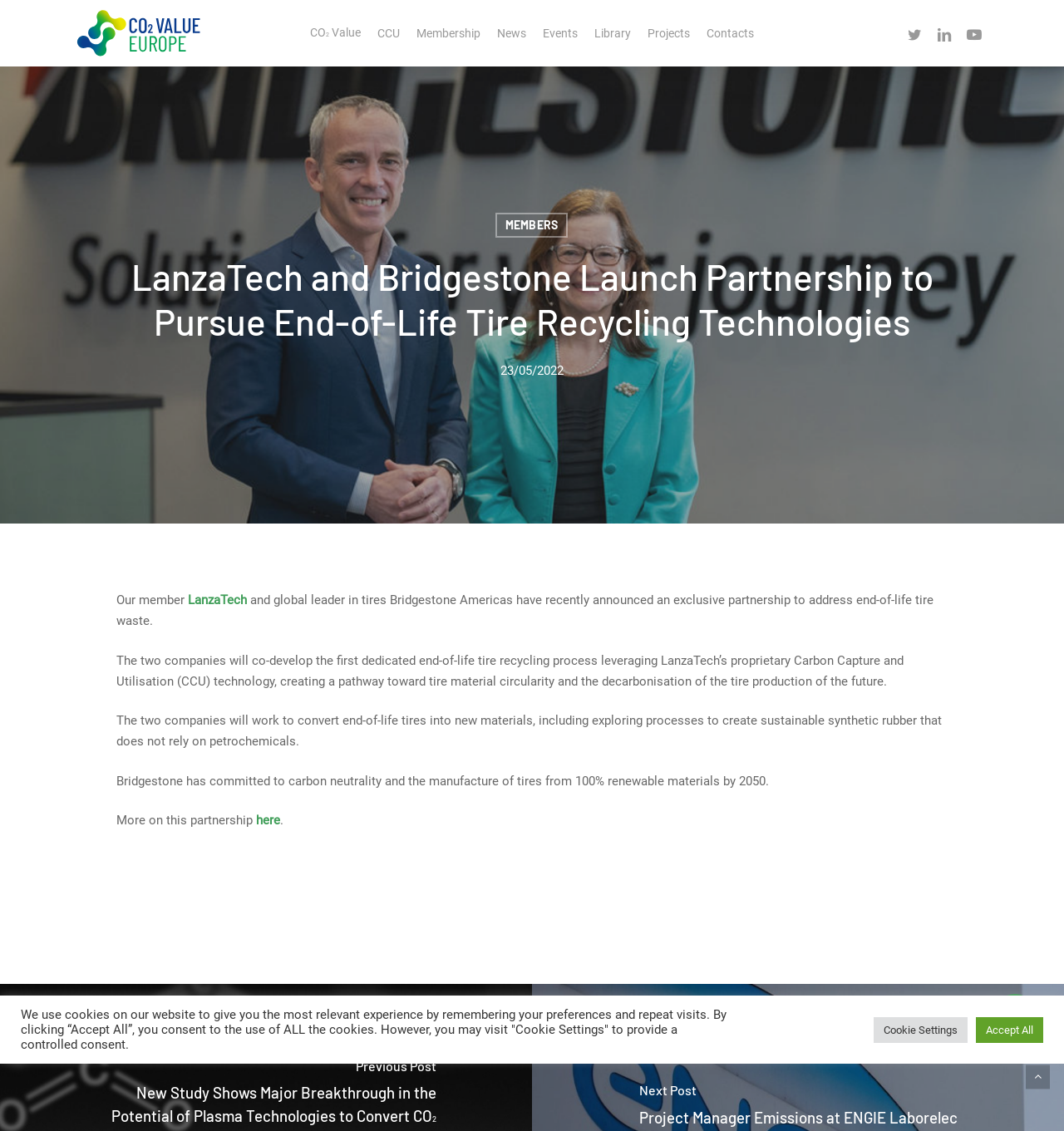Show me the bounding box coordinates of the clickable region to achieve the task as per the instruction: "Follow on Twitter".

[0.845, 0.021, 0.873, 0.038]